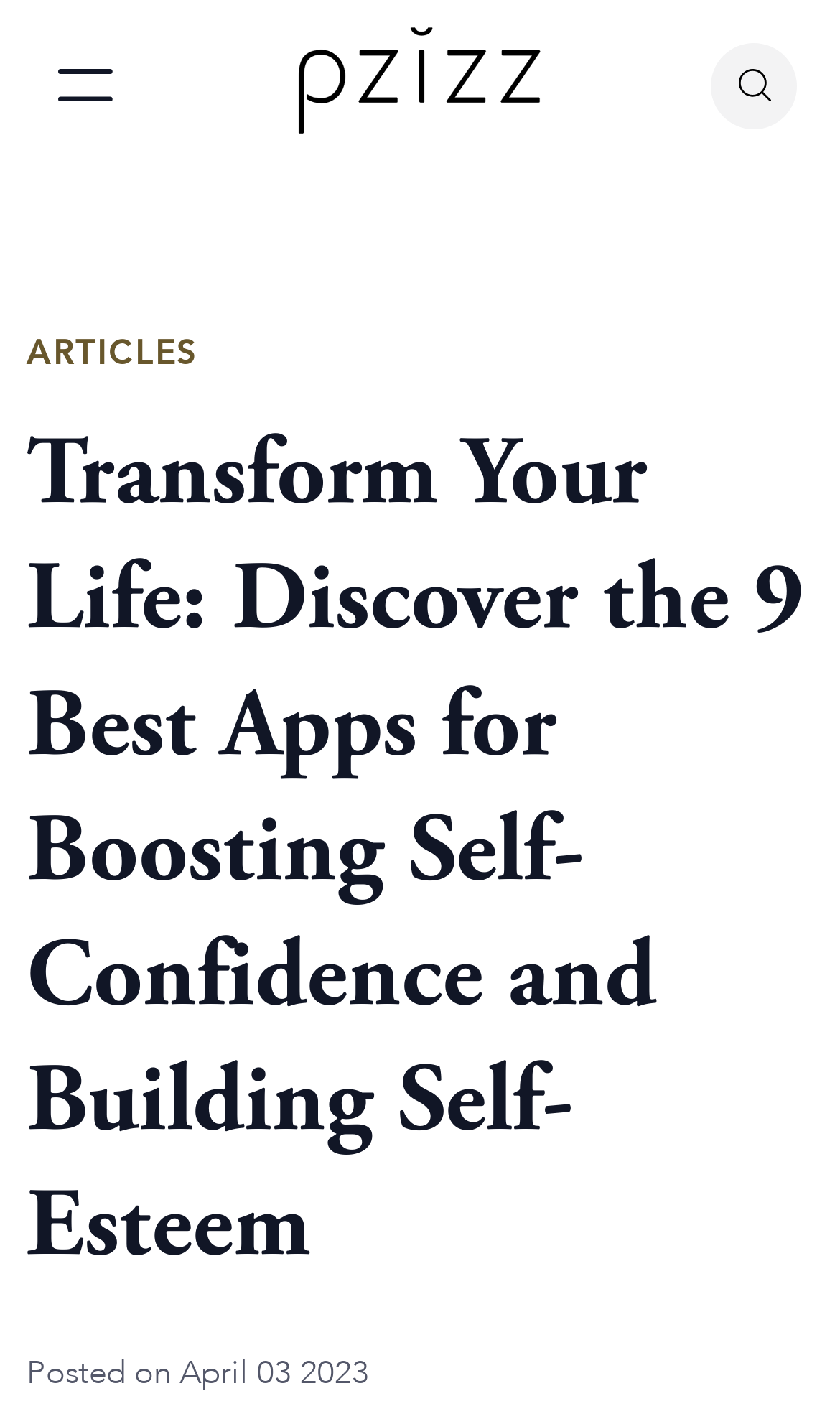Locate the UI element described by Terms Of Use and provide its bounding box coordinates. Use the format (top-left x, top-left y, bottom-right x, bottom-right y) with all values as floating point numbers between 0 and 1.

None